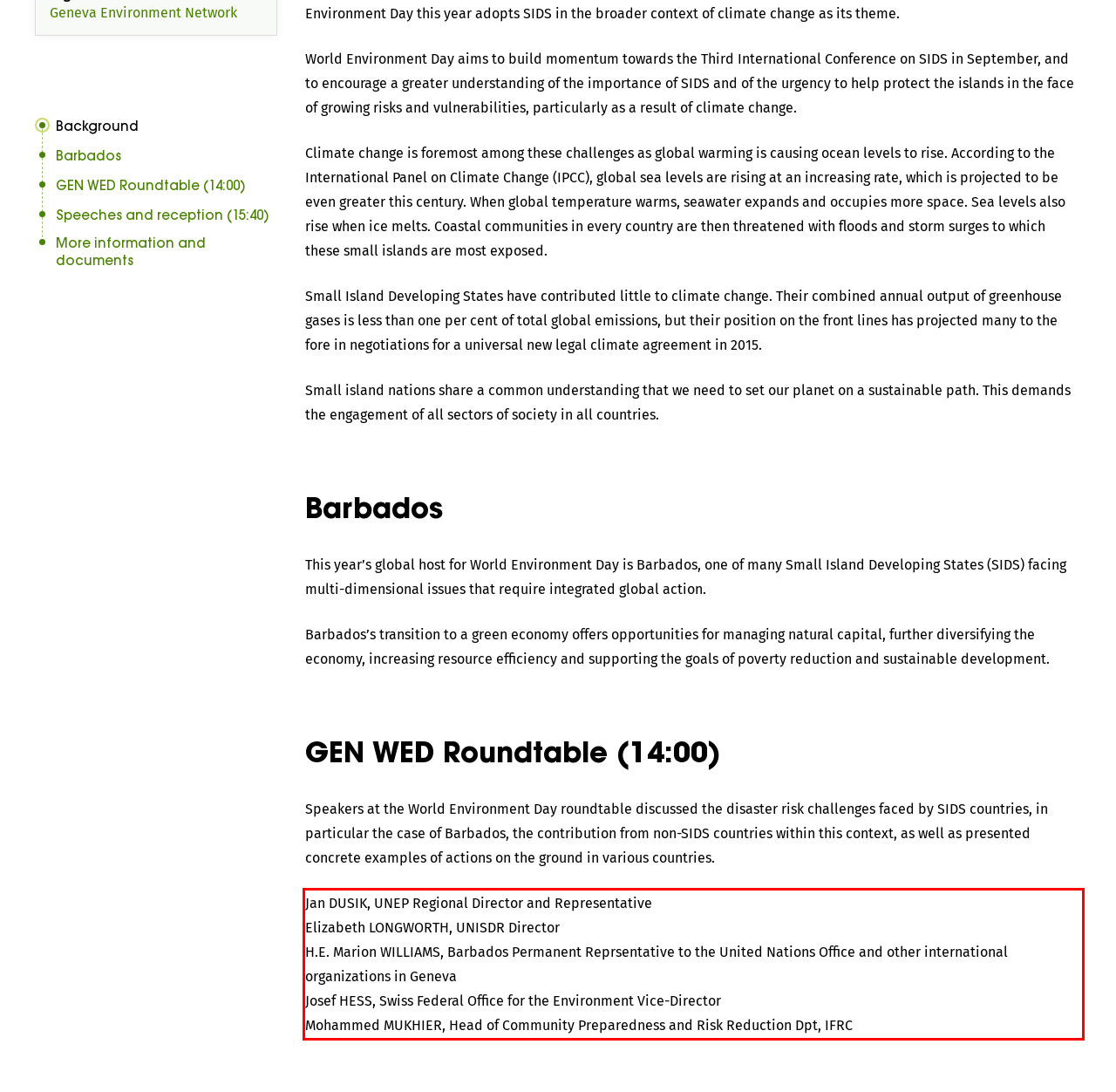You are given a screenshot of a webpage with a UI element highlighted by a red bounding box. Please perform OCR on the text content within this red bounding box.

Jan DUSIK, UNEP Regional Director and Representative Elizabeth LONGWORTH, UNISDR Director H.E. Marion WILLIAMS, Barbados Permanent Reprsentative to the United Nations Office and other international organizations in Geneva Josef HESS, Swiss Federal Office for the Environment Vice-Director Mohammed MUKHIER, Head of Community Preparedness and Risk Reduction Dpt, IFRC